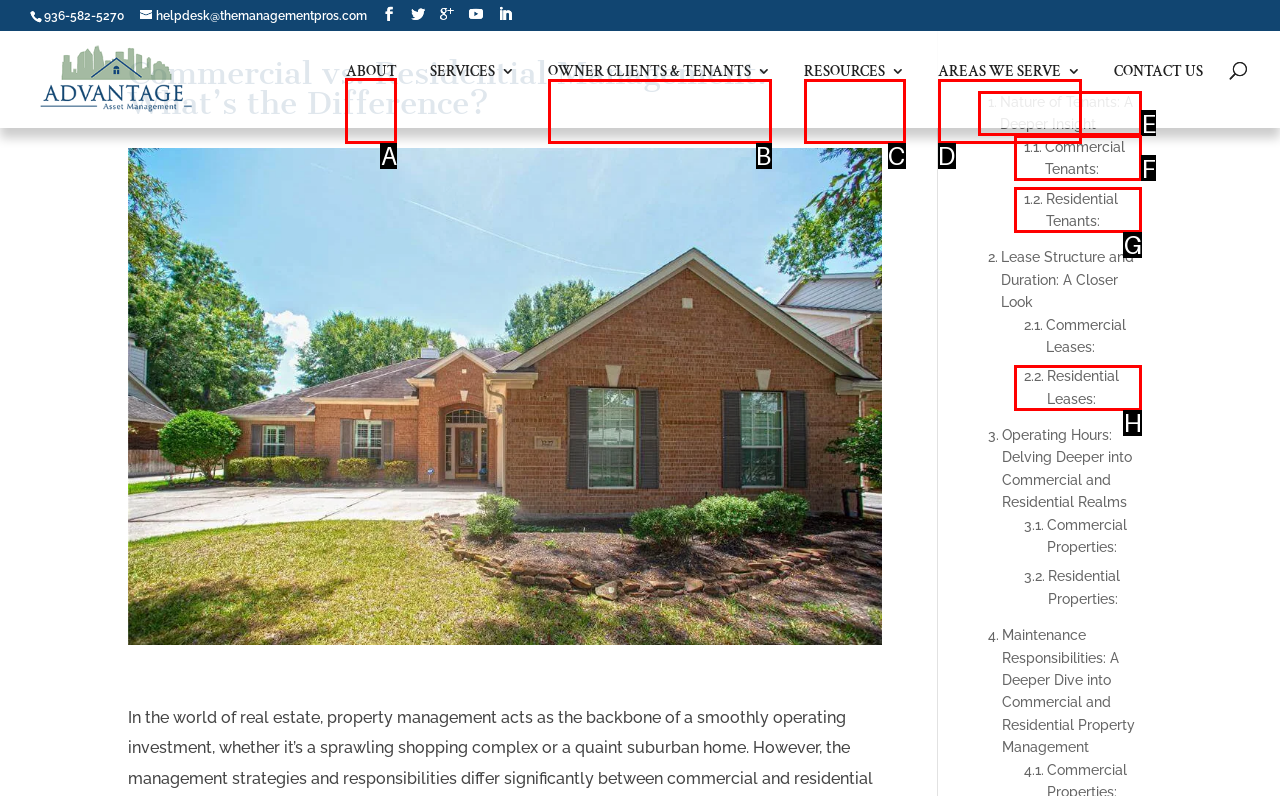Identify the correct UI element to click to achieve the task: Go to ABOUT page.
Answer with the letter of the appropriate option from the choices given.

A